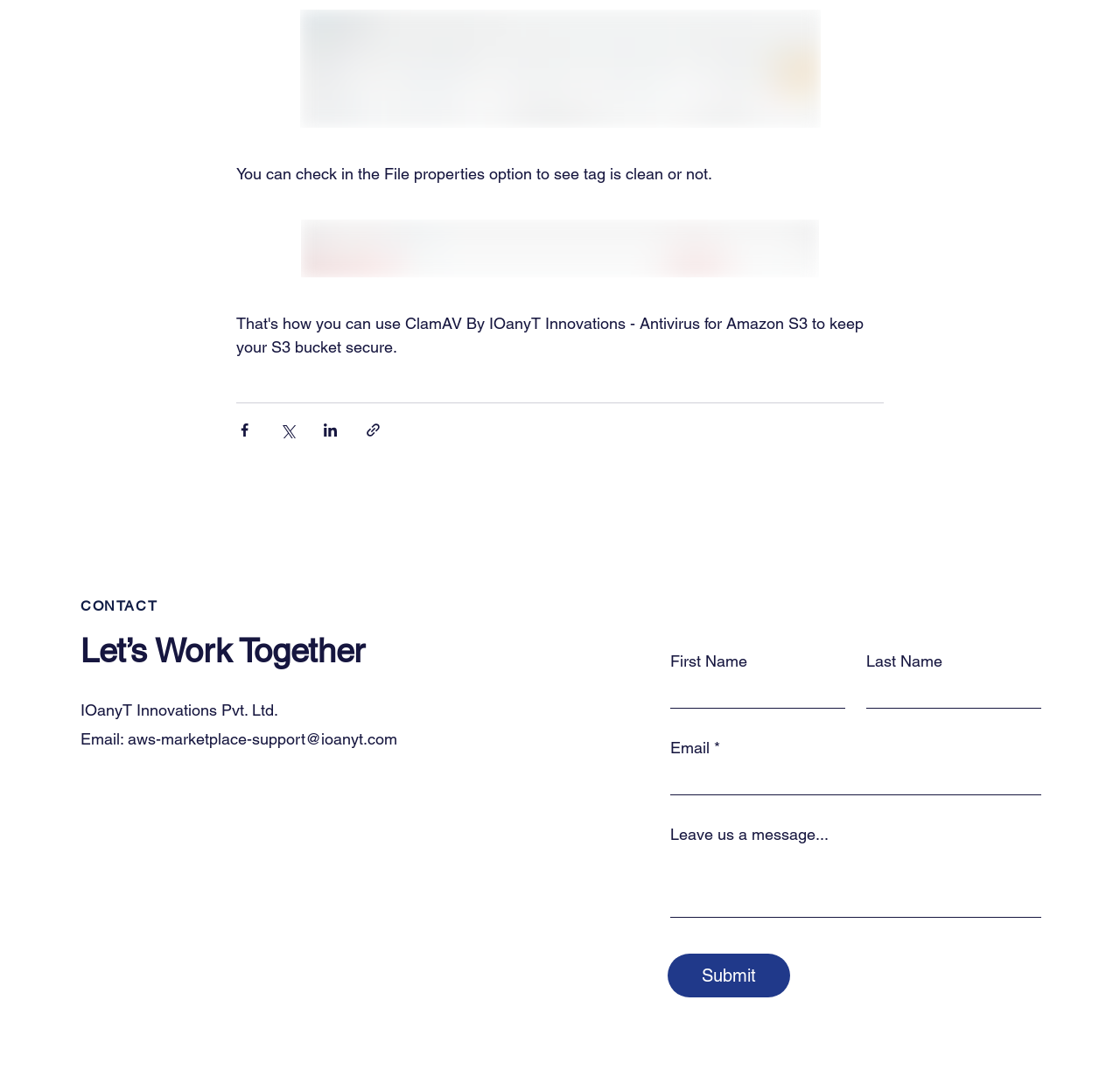What is the function of the 'Submit' button?
Using the information from the image, provide a comprehensive answer to the question.

The 'Submit' button is used to send the contact information input by the user in the textboxes to the company. This is evident from its location below the textboxes and its label 'Submit'.